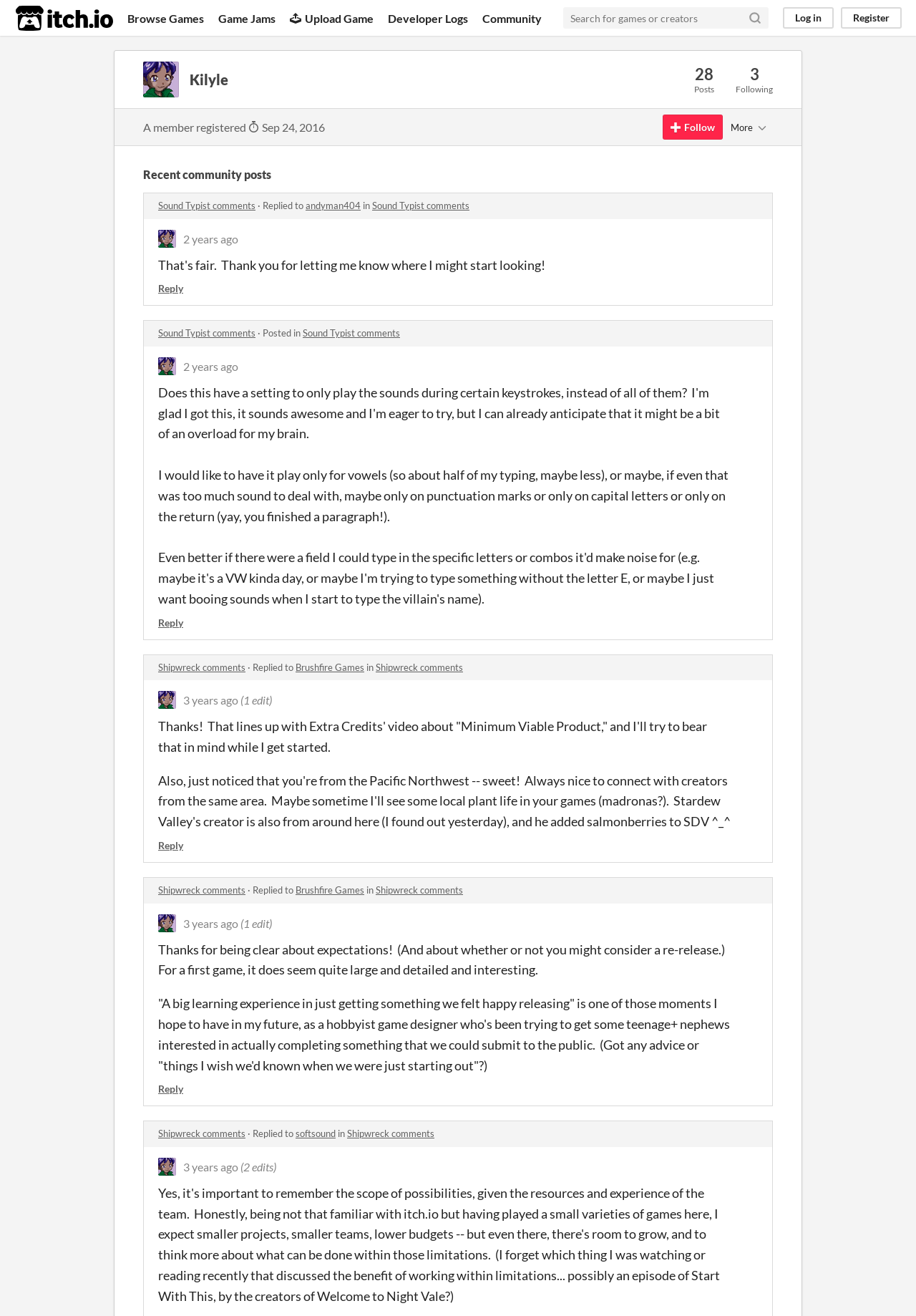How many posts does Kilyle have?
Refer to the screenshot and deliver a thorough answer to the question presented.

The number of posts can be found in the static text element with the text '28' which is located next to the 'Posts' text, below the user's name.